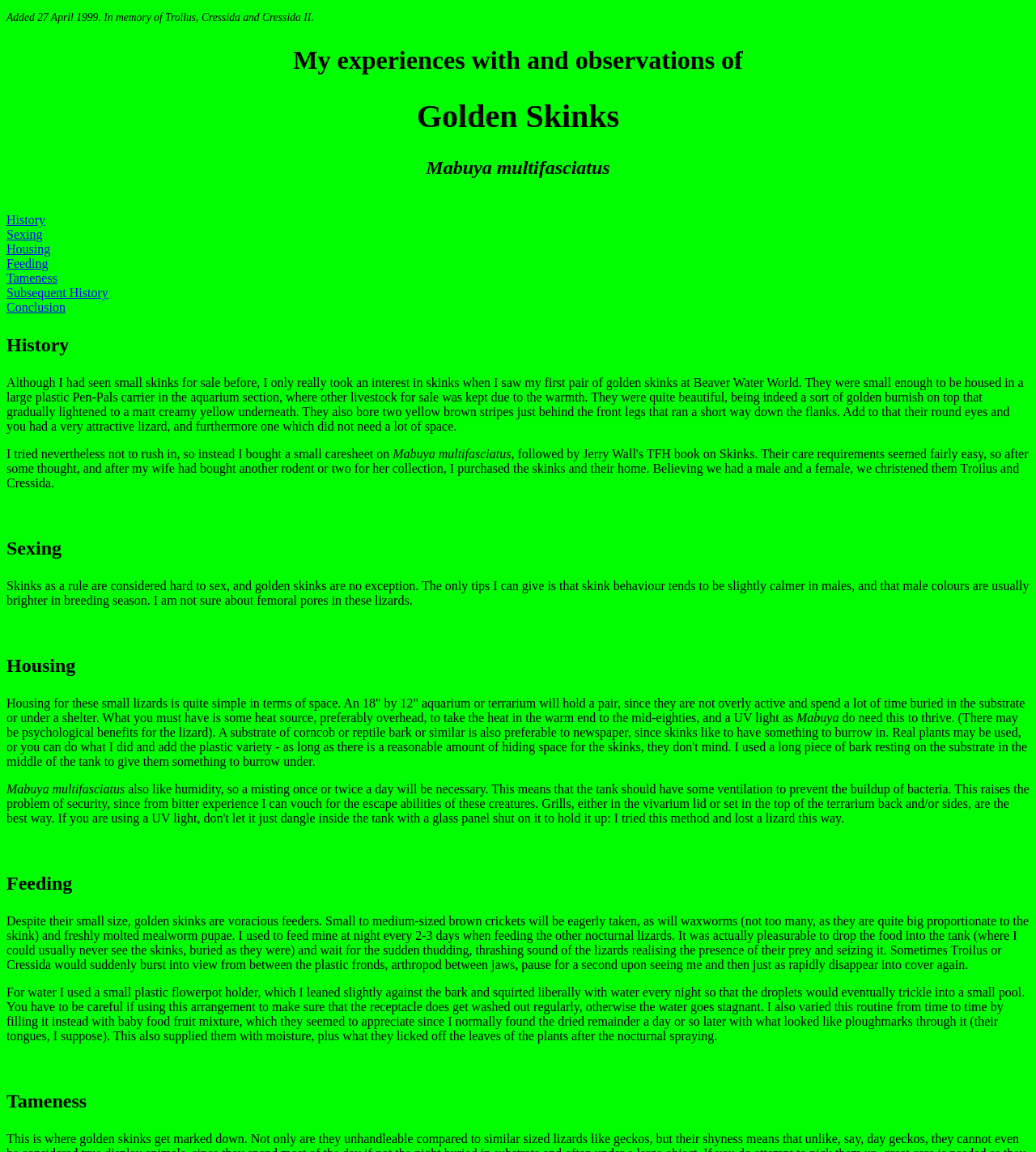Use a single word or phrase to answer the following:
What is the purpose of the heat source in the skink's habitat?

To take the heat to the mid-eighties